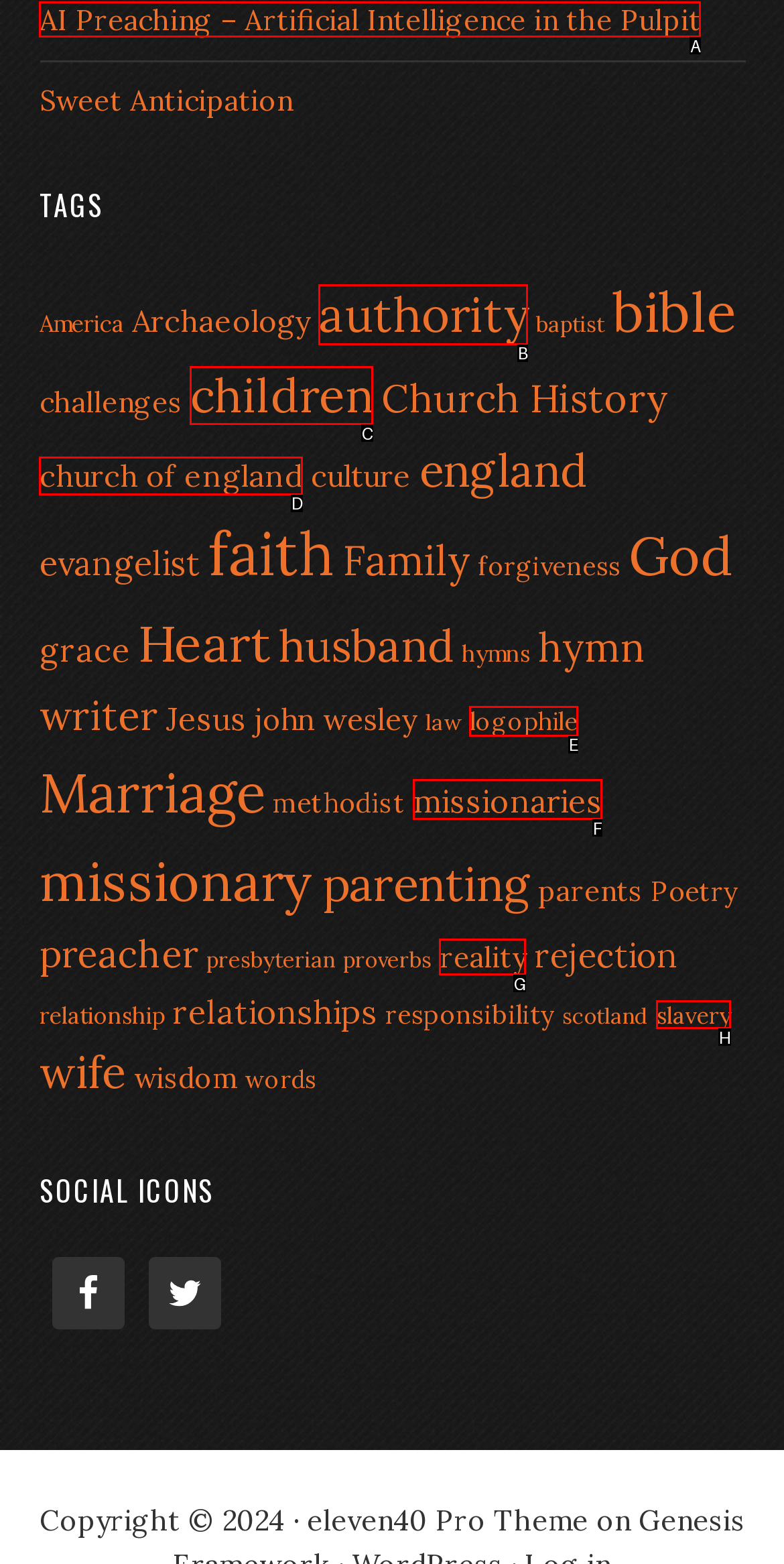Identify the HTML element I need to click to complete this task: Read the 'AI Preaching – Artificial Intelligence in the Pulpit' article Provide the option's letter from the available choices.

A